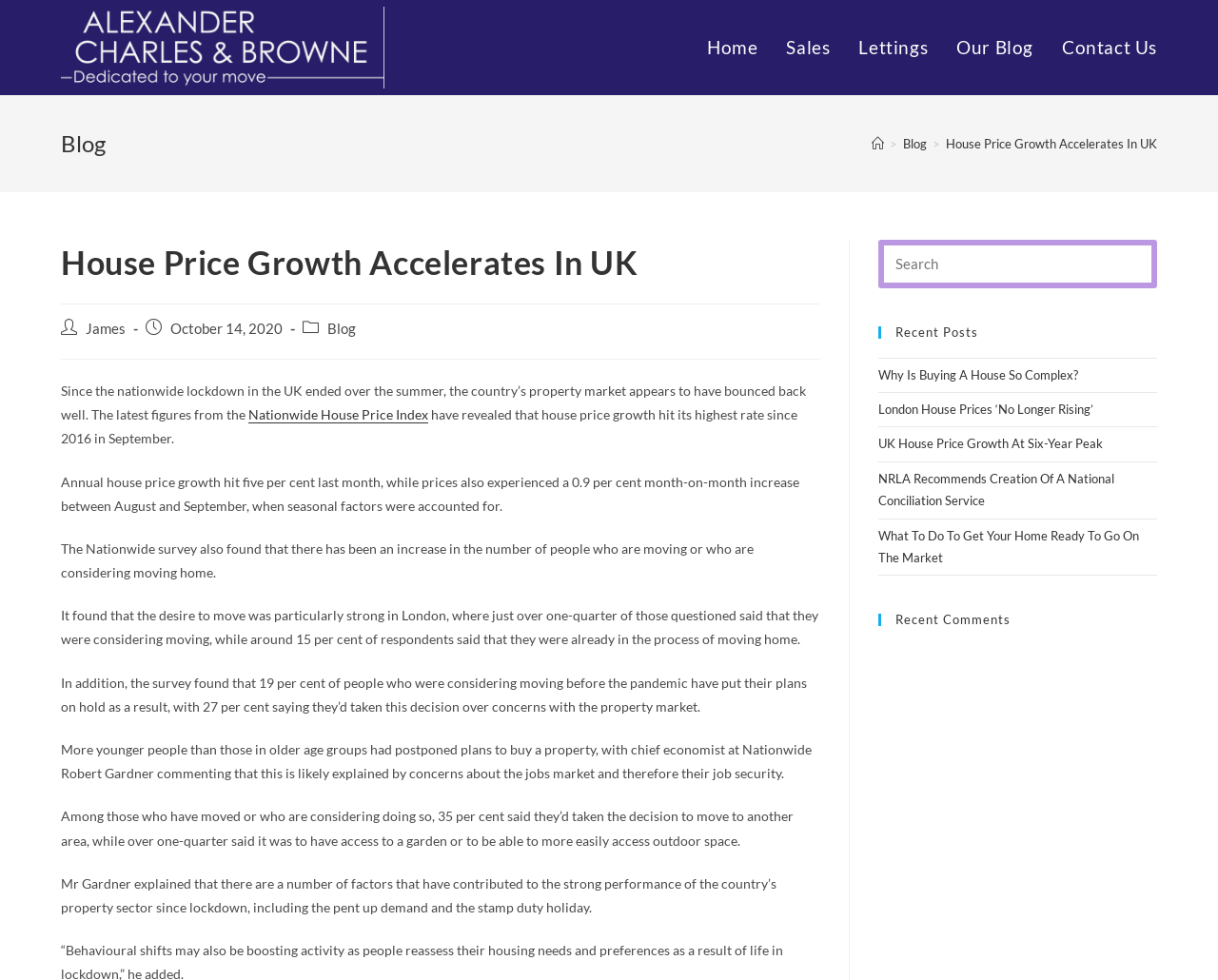Respond concisely with one word or phrase to the following query:
What is the purpose of the 'Search this website' feature?

to search the website